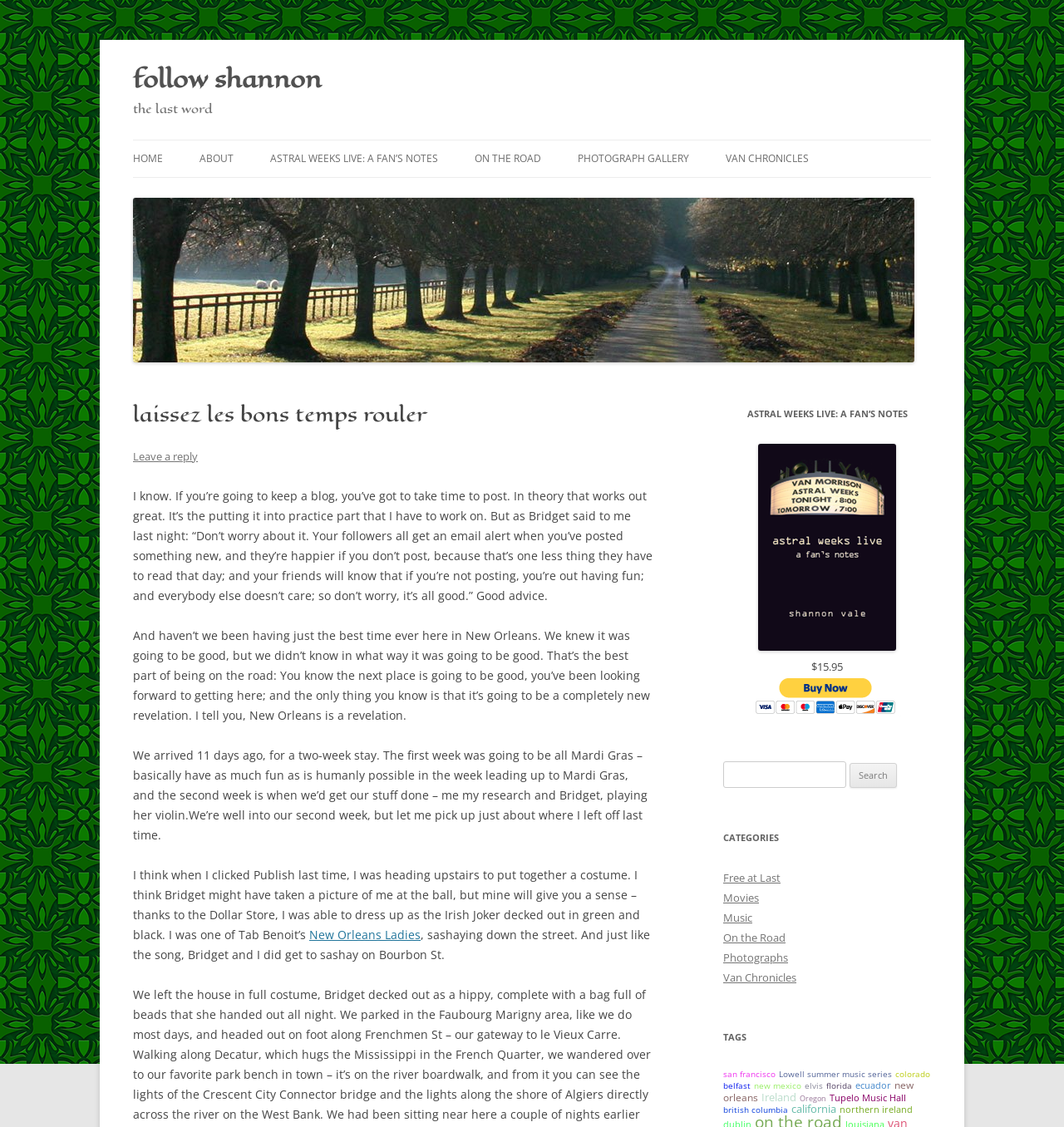Please determine the bounding box coordinates of the element to click on in order to accomplish the following task: "Click on the 'ASTRAL WEEKS LIVE: A FAN’S NOTES' link". Ensure the coordinates are four float numbers ranging from 0 to 1, i.e., [left, top, right, bottom].

[0.68, 0.359, 0.875, 0.376]